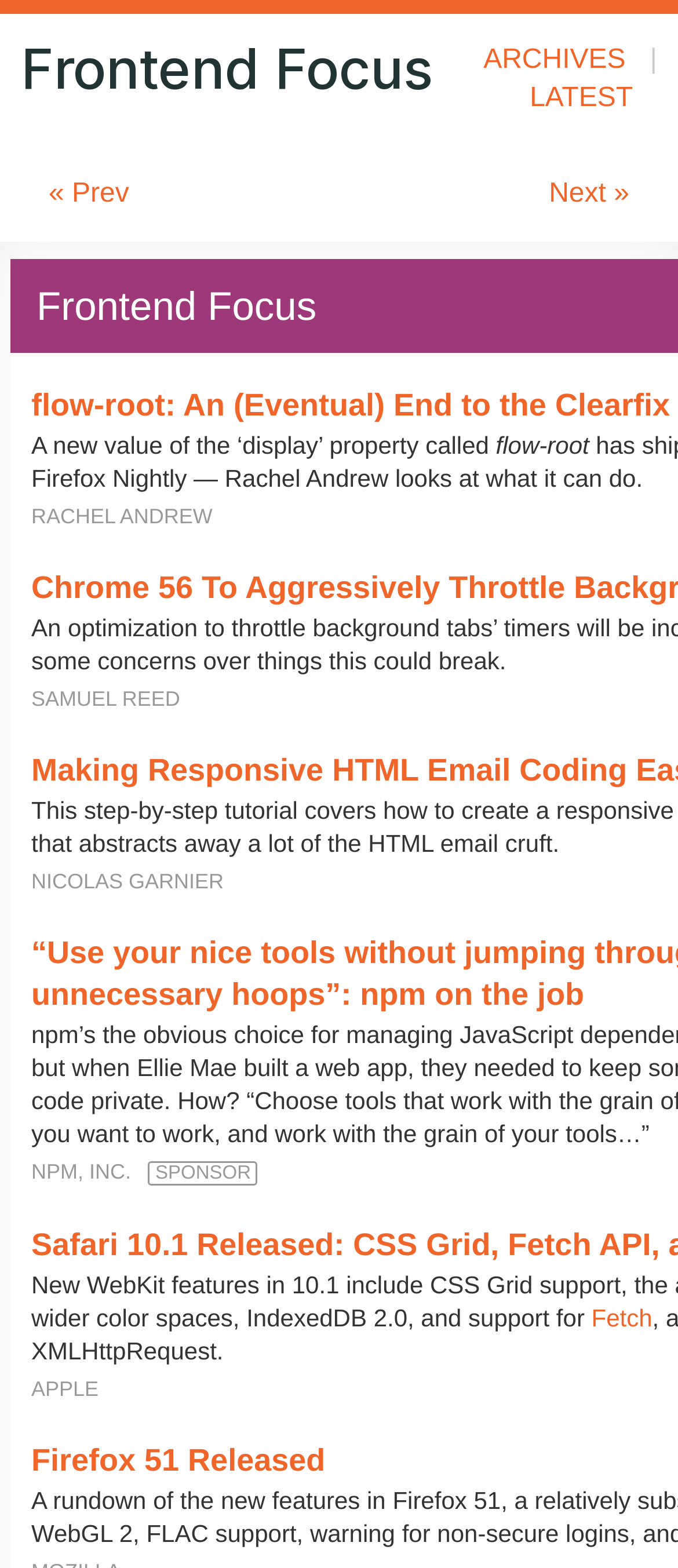Find and provide the bounding box coordinates for the UI element described here: "Latest". The coordinates should be given as four float numbers between 0 and 1: [left, top, right, bottom].

[0.751, 0.054, 0.969, 0.072]